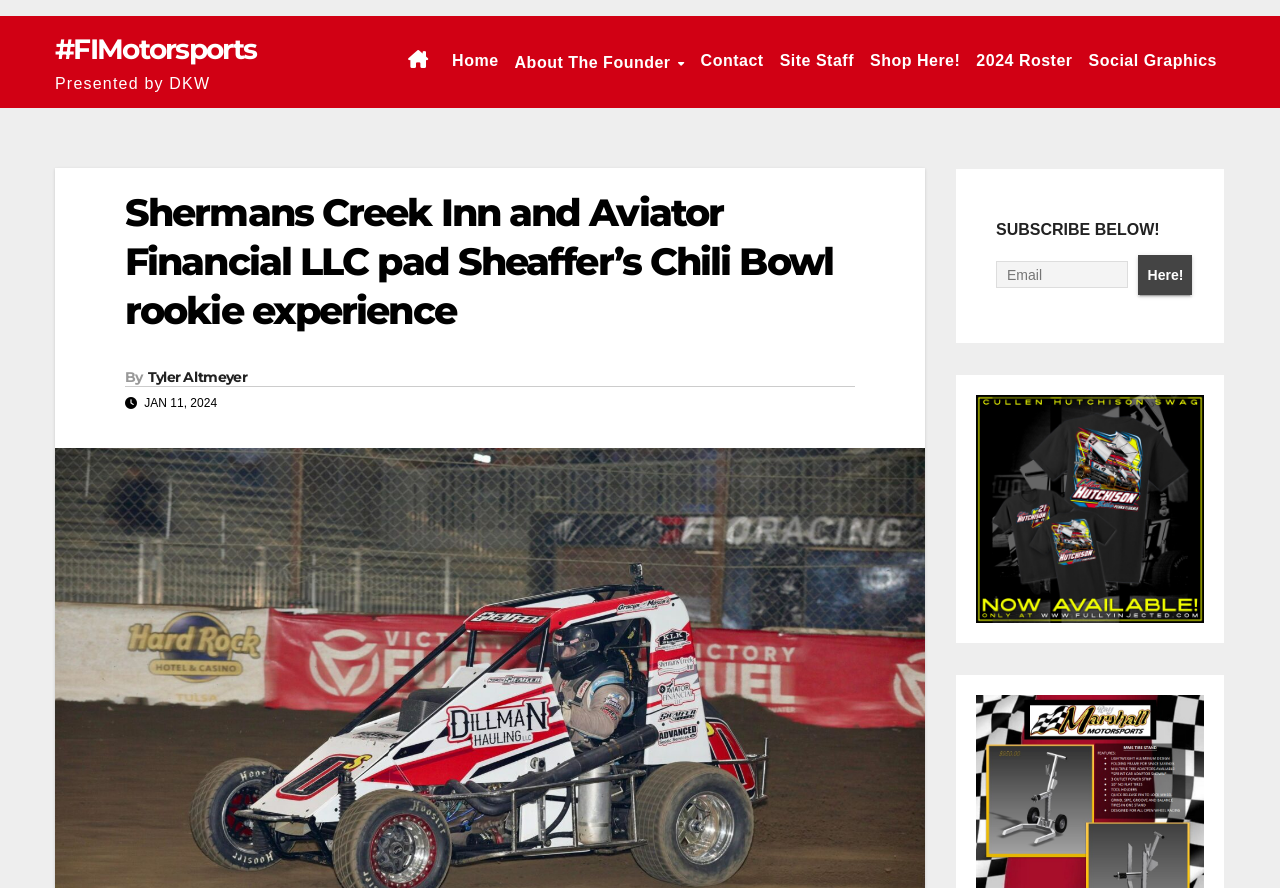Provide a brief response to the question below using one word or phrase:
Who is the author of the article?

Tyler Altmeyer